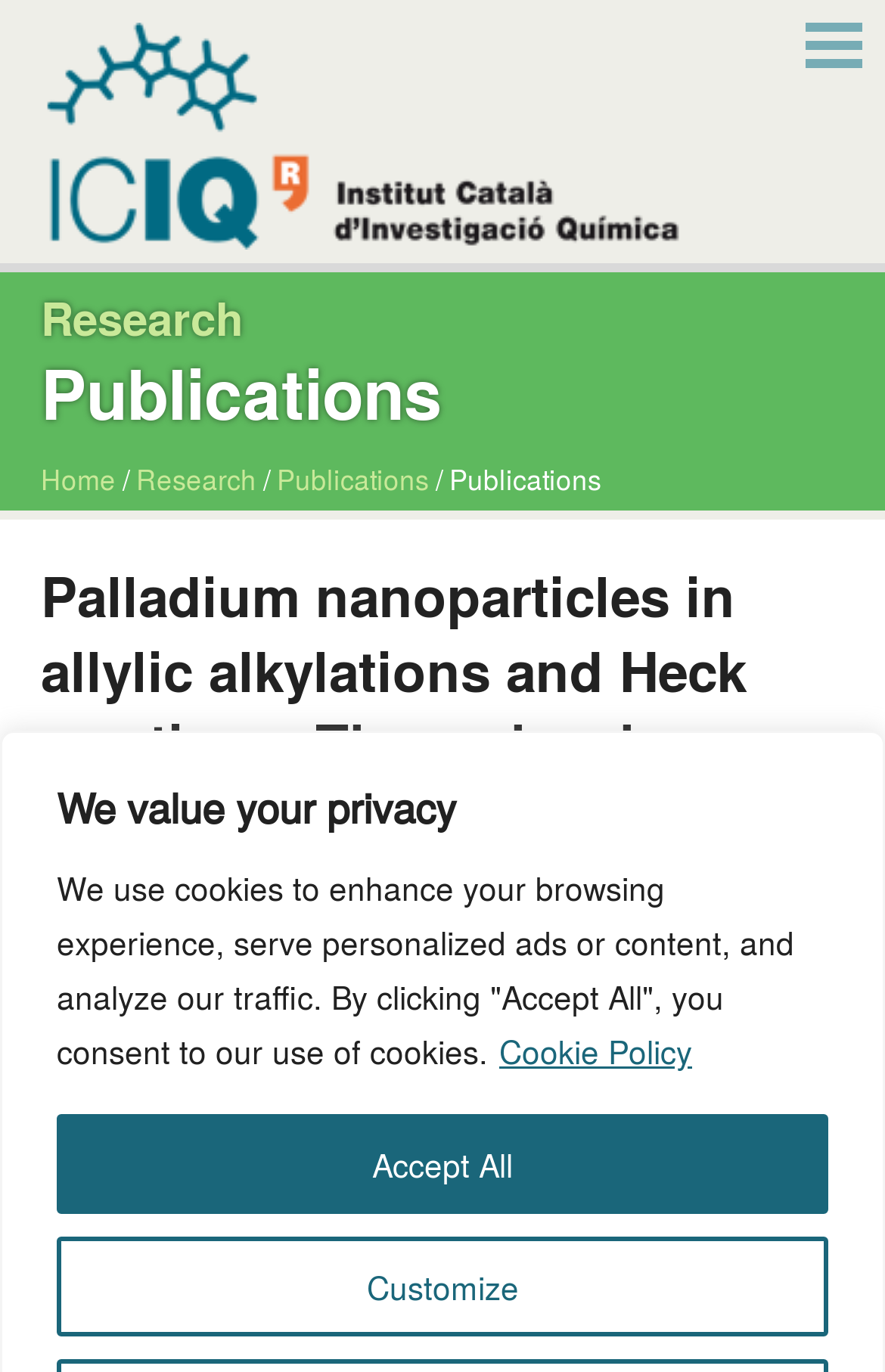Who are the authors of the publication?
Provide an in-depth and detailed explanation in response to the question.

The authors of the publication are listed below the title of the publication, and they are M. Diéguez, O. Pàmies, Y. Mata, E. Teuma, M. Gómez, F. Ribaudo, and P. W. N. M. van Leeuwen.